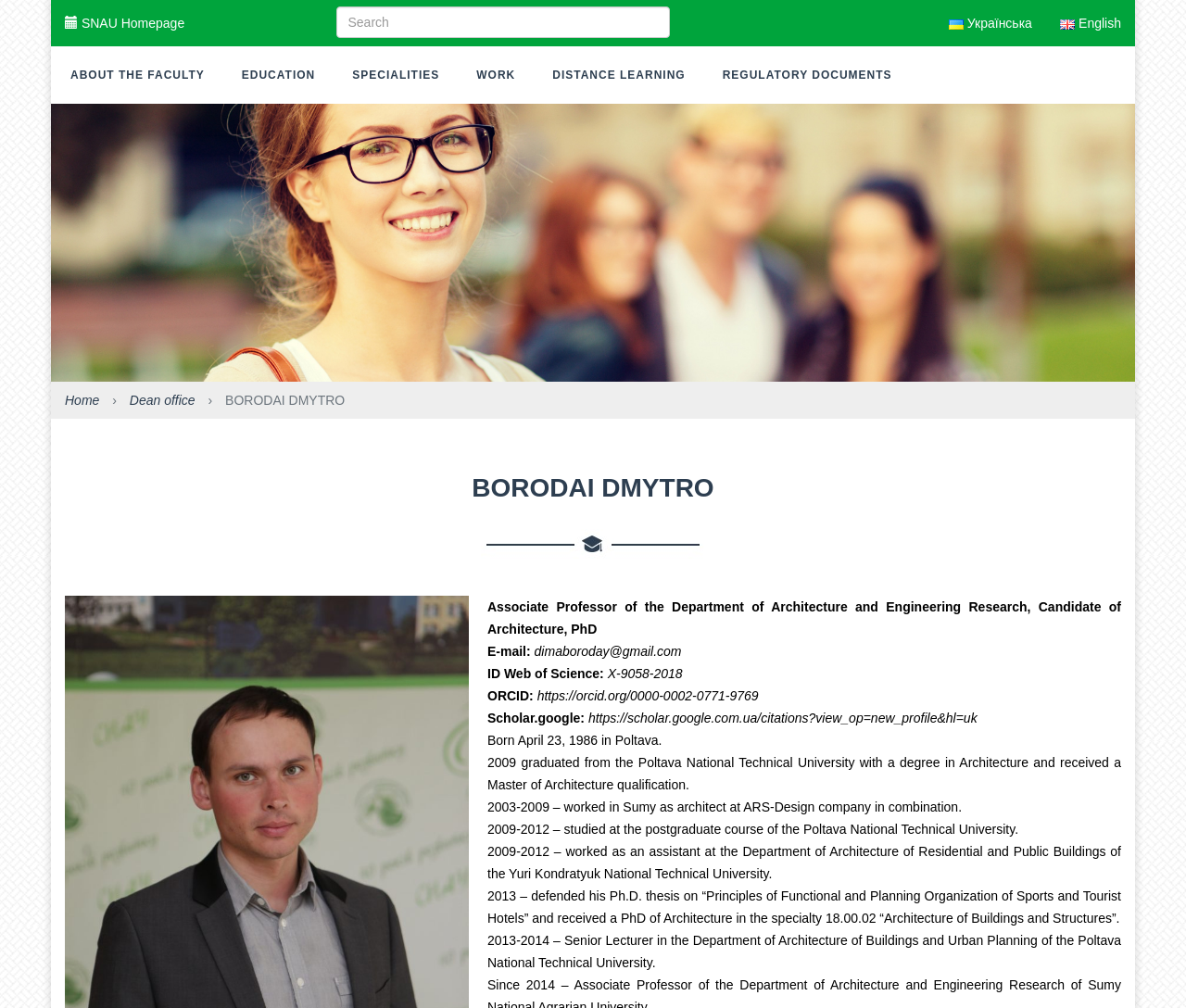Pinpoint the bounding box coordinates of the element you need to click to execute the following instruction: "switch to Ukrainian language". The bounding box should be represented by four float numbers between 0 and 1, in the format [left, top, right, bottom].

[0.788, 0.0, 0.882, 0.046]